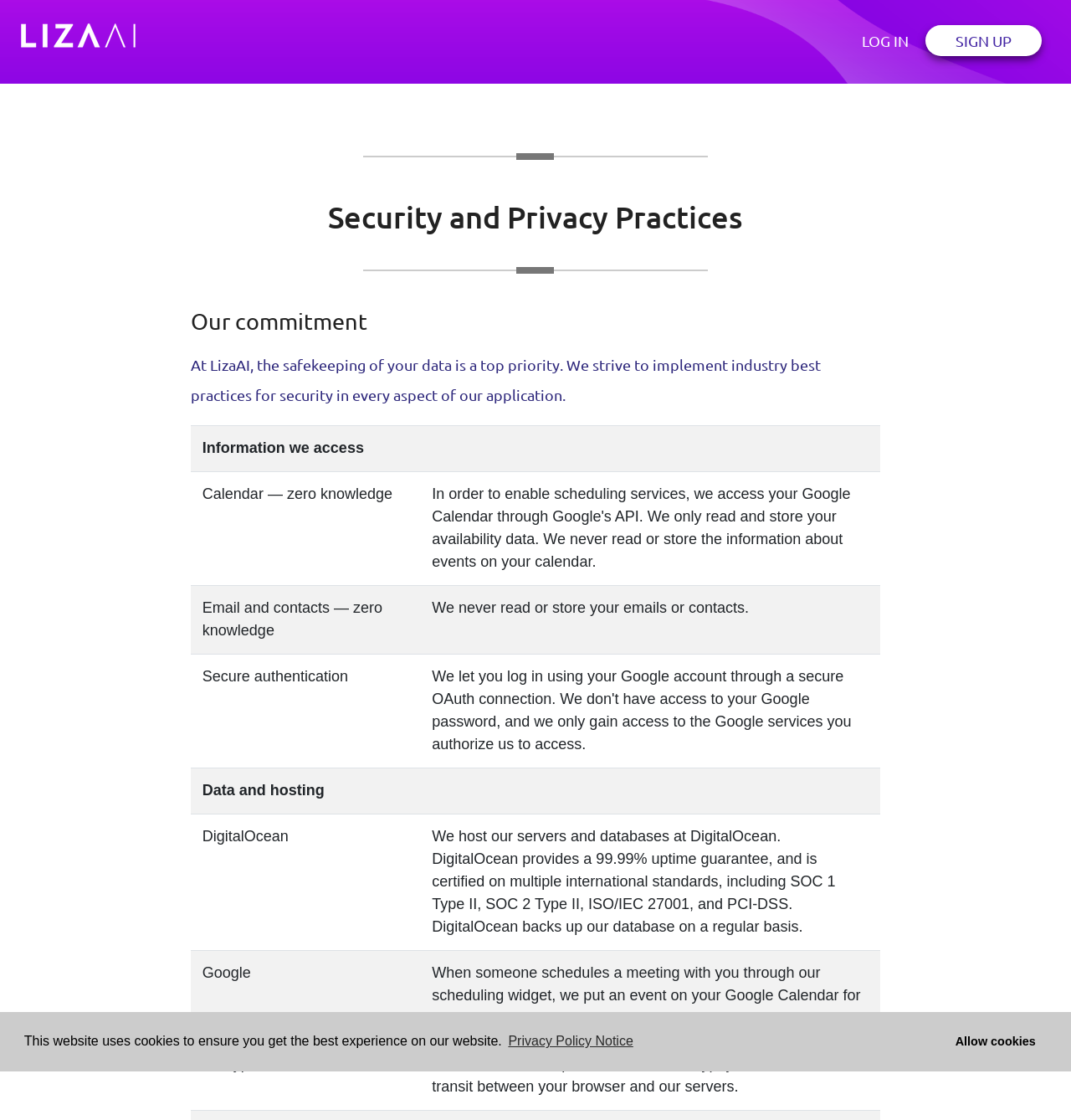Identify and provide the bounding box coordinates of the UI element described: "alt="logo"". The coordinates should be formatted as [left, top, right, bottom], with each number being a float between 0 and 1.

[0.012, 0.02, 0.134, 0.035]